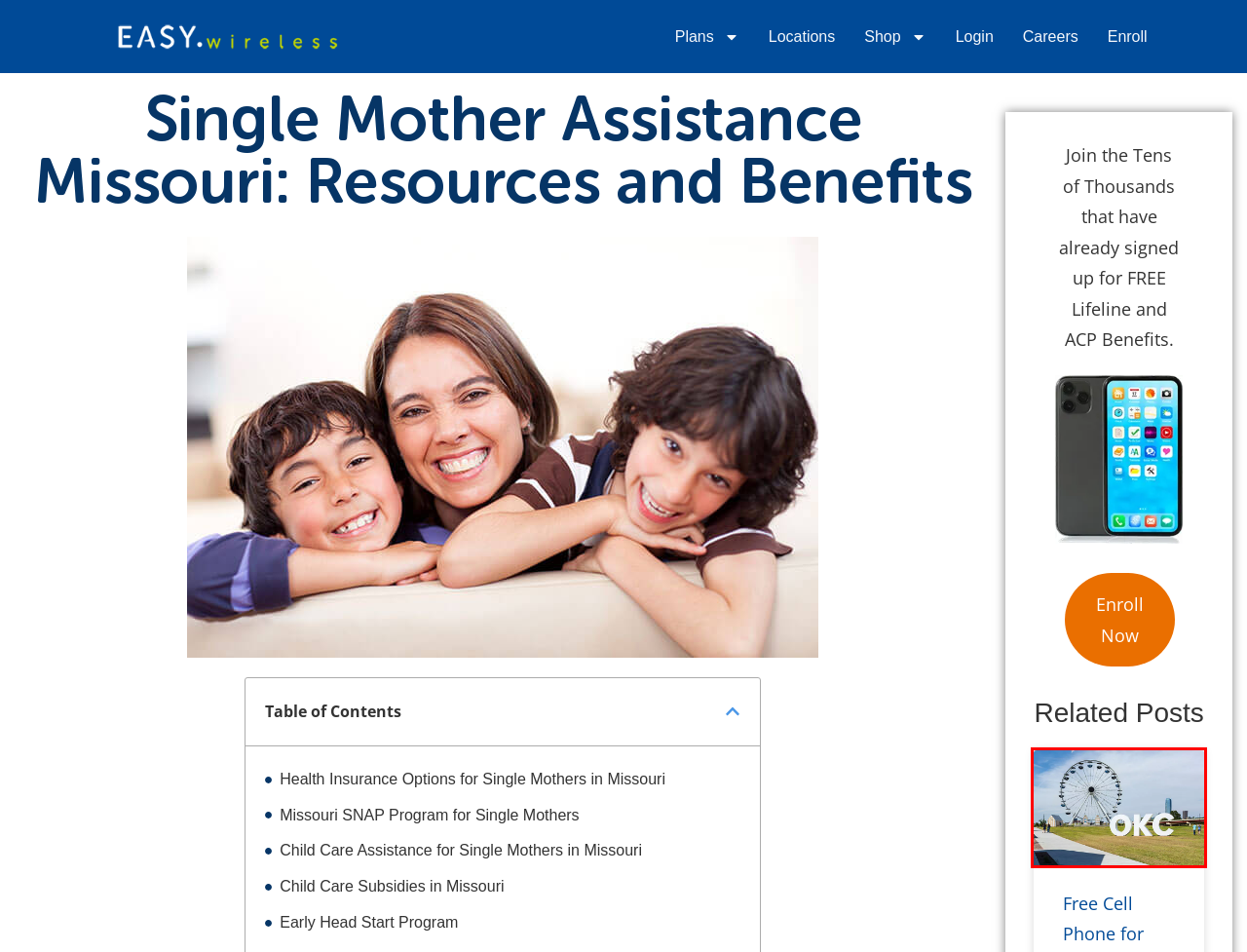You’re provided with a screenshot of a webpage that has a red bounding box around an element. Choose the best matching webpage description for the new page after clicking the element in the red box. The options are:
A. Free Cell Phone For Senior Citizens In Oklahoma - EASY.Wireless
B. Understanding TANF Arkansas: Eligibility & How To Apply - EASY.Wireless
C. How To Sign Up - EASY.Wireless
D. Careers - EASY.Wireless
E. Locations - Get Your FREE Phone Services Today.
F. EasyWireless
G. Home - EASY.Wireless
H. News And Resources - EASY.Wireless

A